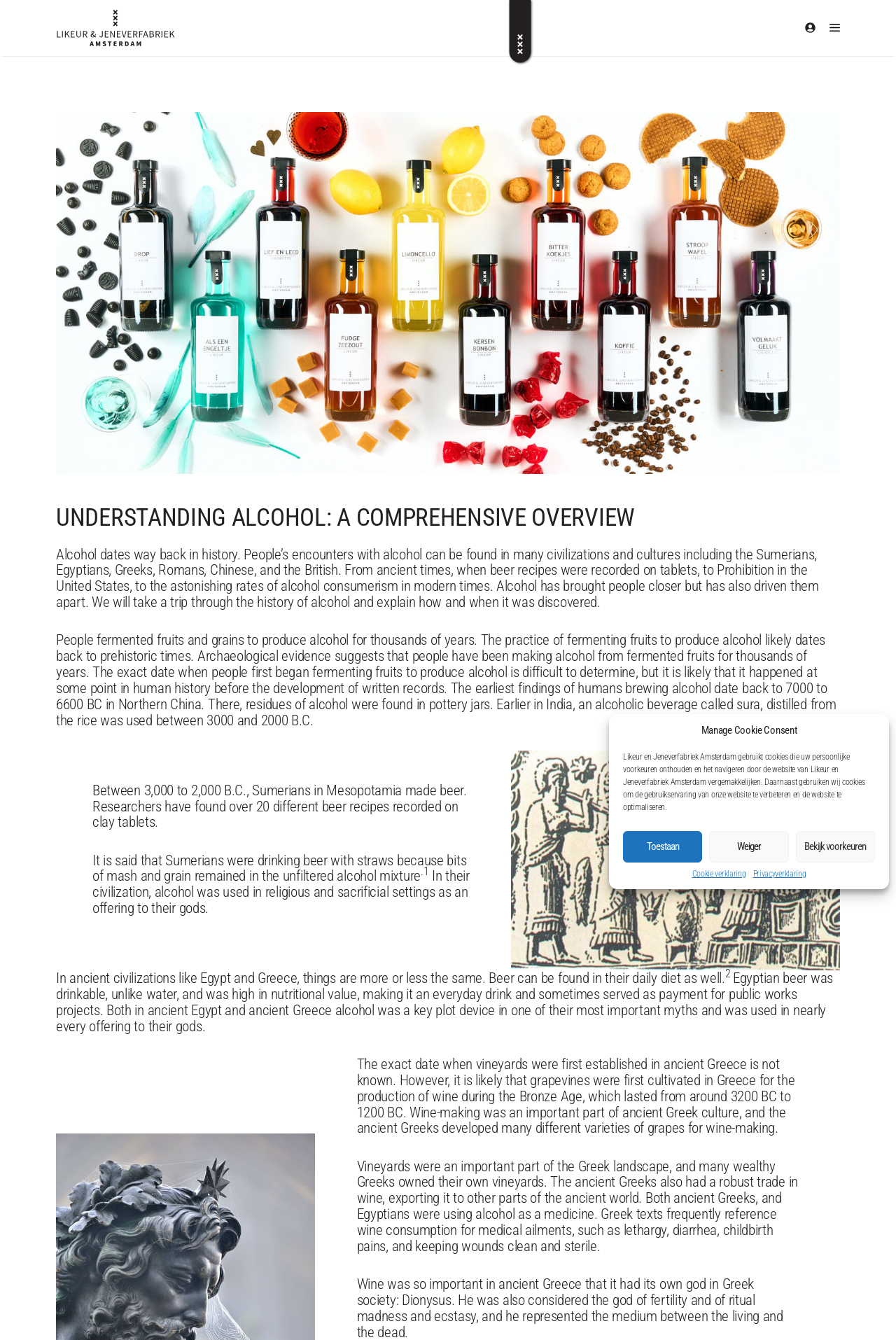What was the nutritional value of Egyptian beer?
Based on the content of the image, thoroughly explain and answer the question.

The text states that Egyptian beer was drinkable, unlike water, and was high in nutritional value, making it an everyday drink and sometimes served as payment for public works projects. This implies that Egyptian beer had a high nutritional value, making it a valuable part of their daily diet.